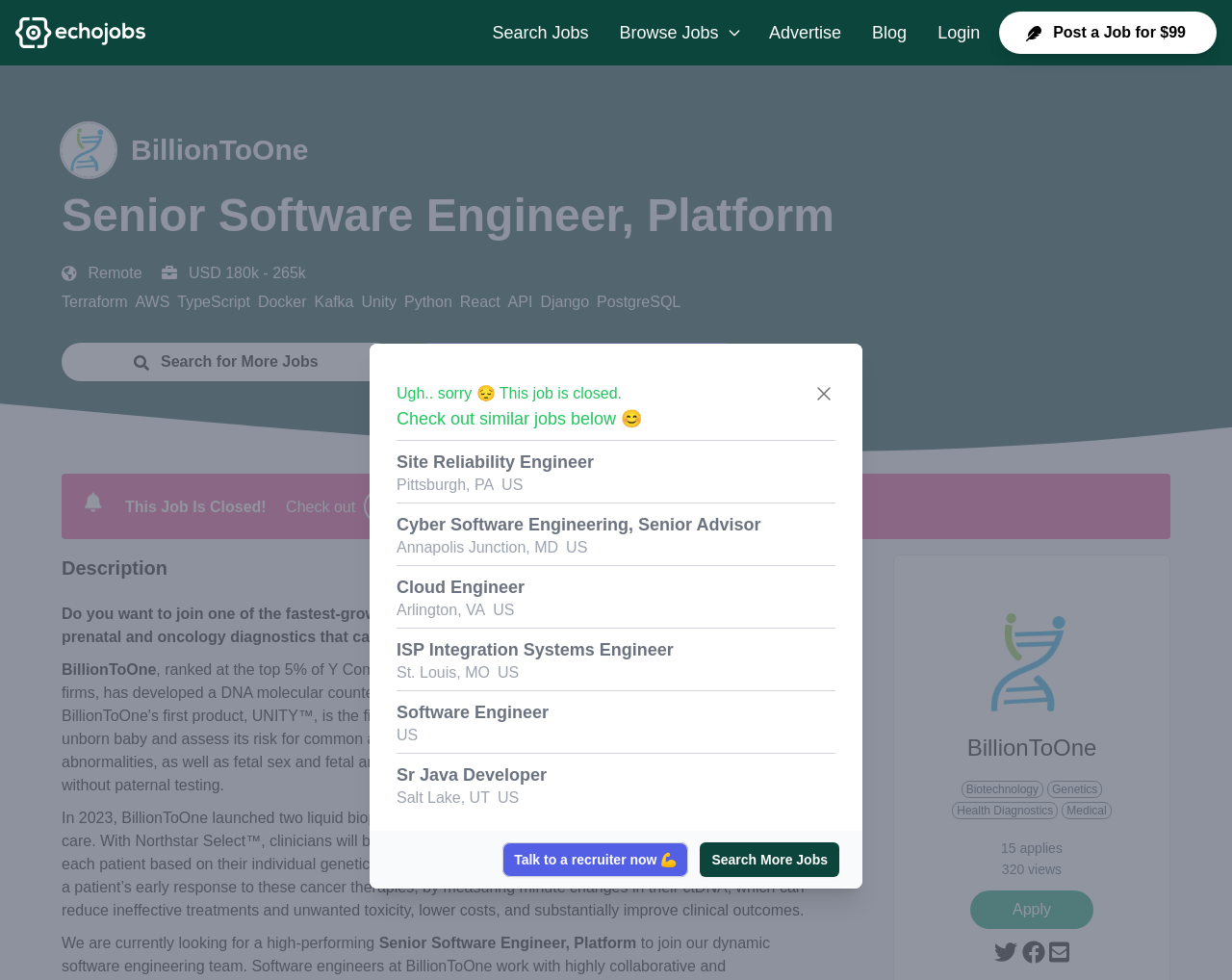Using details from the image, please answer the following question comprehensively:
What is the salary range of the job?

The salary range can be found in the static text elements with the text 'USD 180k' and '265k' which are located near the top of the webpage, below the job title.